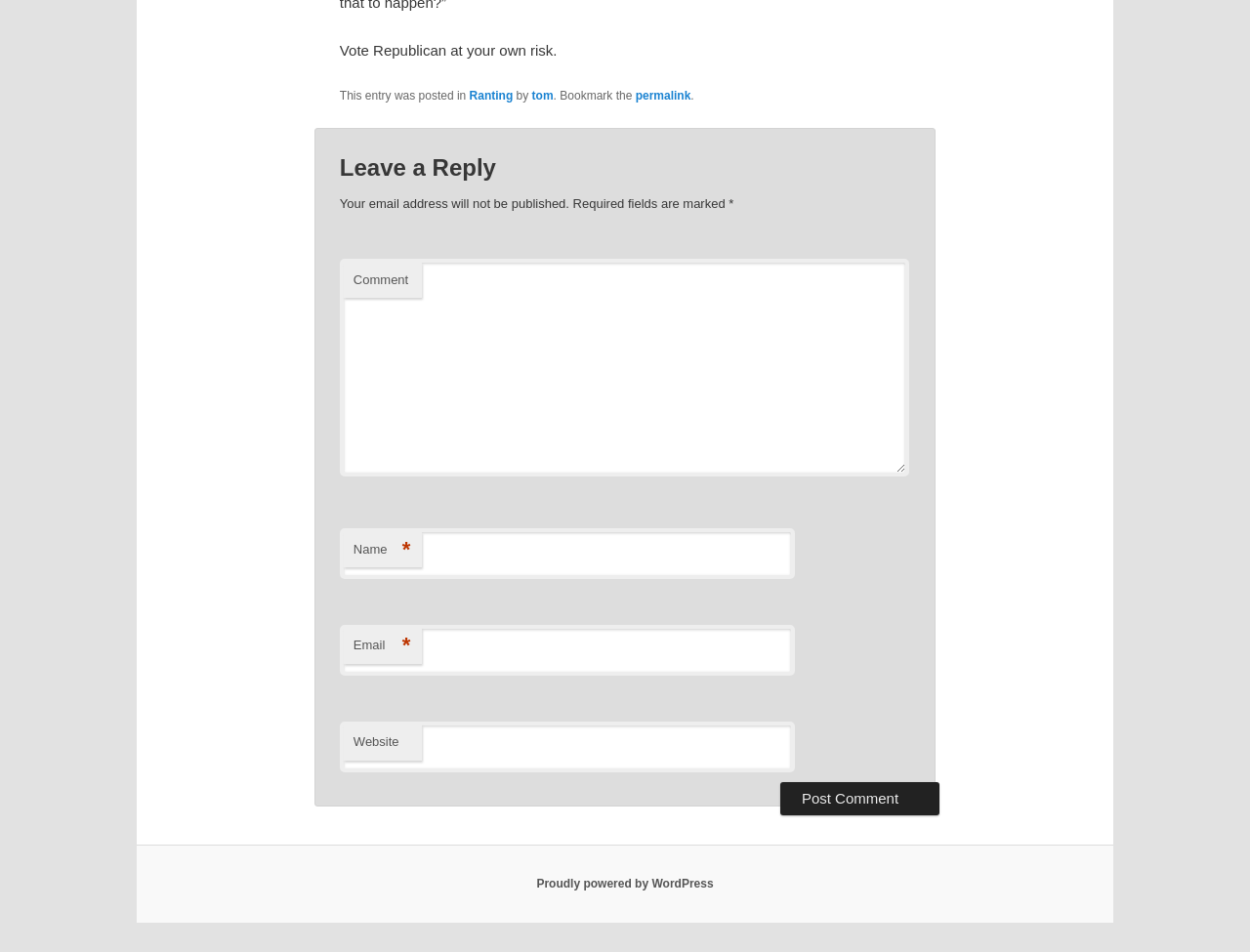Please determine the bounding box coordinates of the element to click in order to execute the following instruction: "Check SNS Hub". The coordinates should be four float numbers between 0 and 1, specified as [left, top, right, bottom].

None